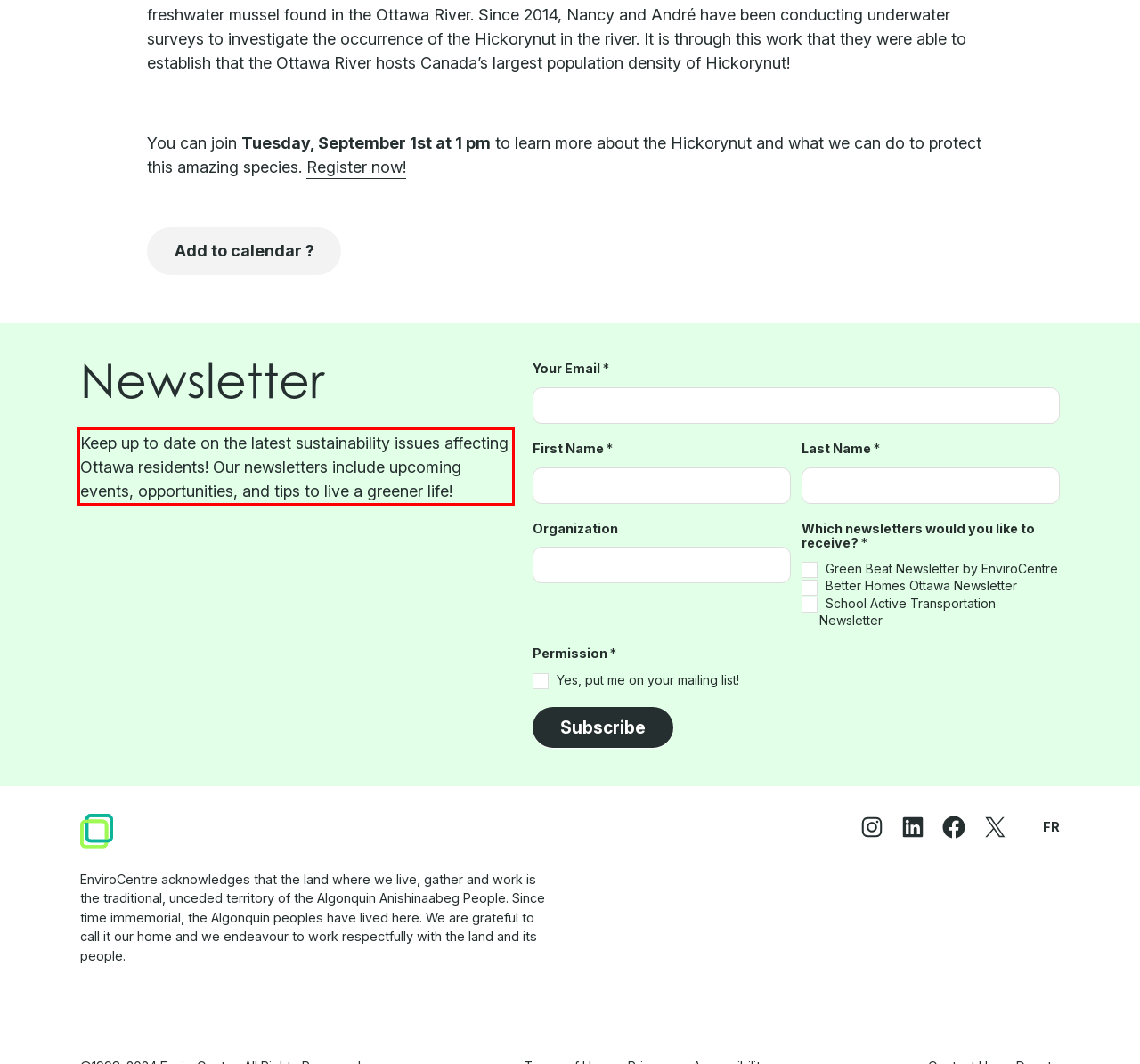You are provided with a screenshot of a webpage that includes a UI element enclosed in a red rectangle. Extract the text content inside this red rectangle.

Keep up to date on the latest sustainability issues affecting Ottawa residents! Our newsletters include upcoming events, opportunities, and tips to live a greener life!